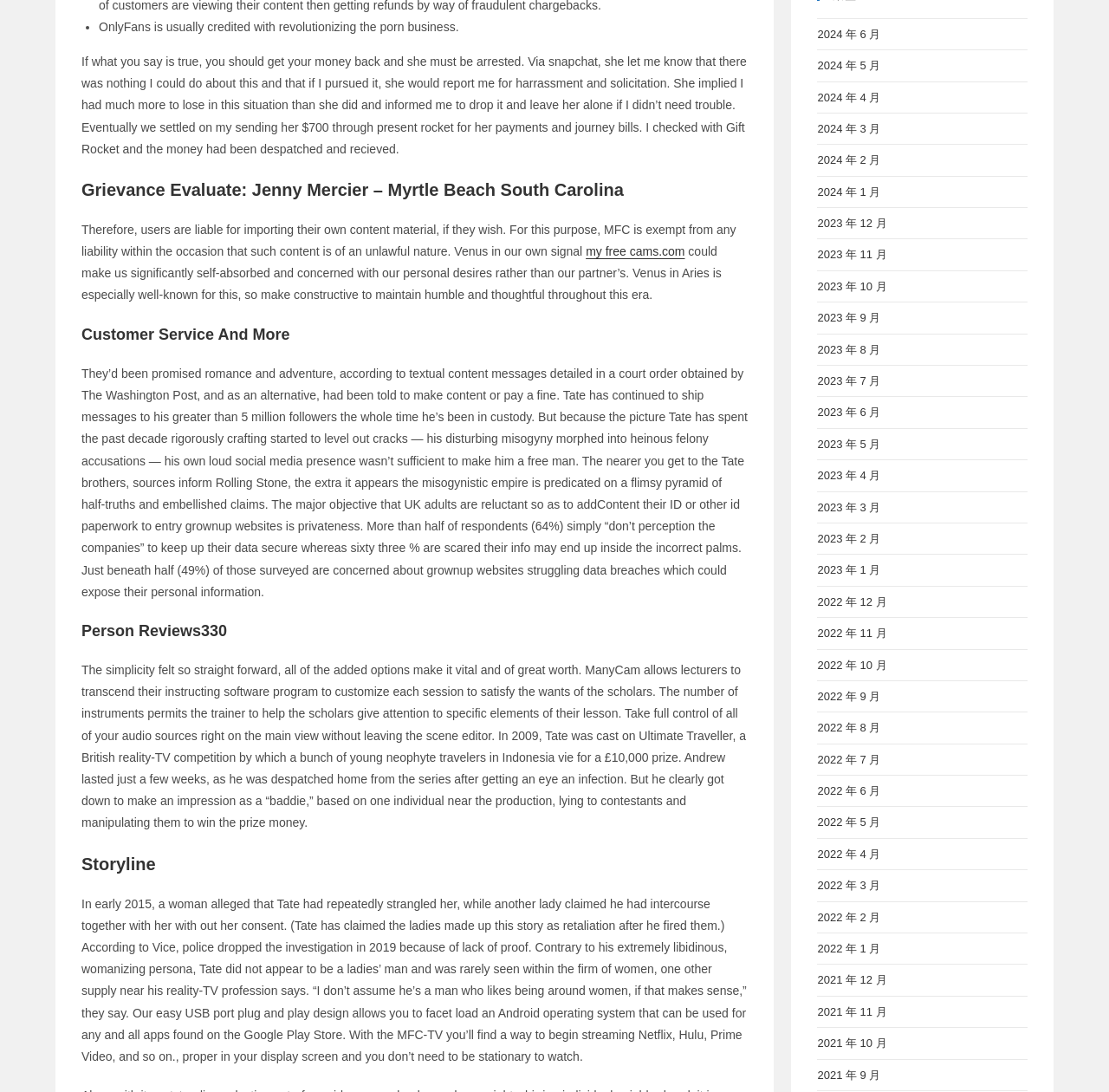Based on the provided description, "2024 年 3 月", find the bounding box of the corresponding UI element in the screenshot.

[0.737, 0.112, 0.794, 0.124]